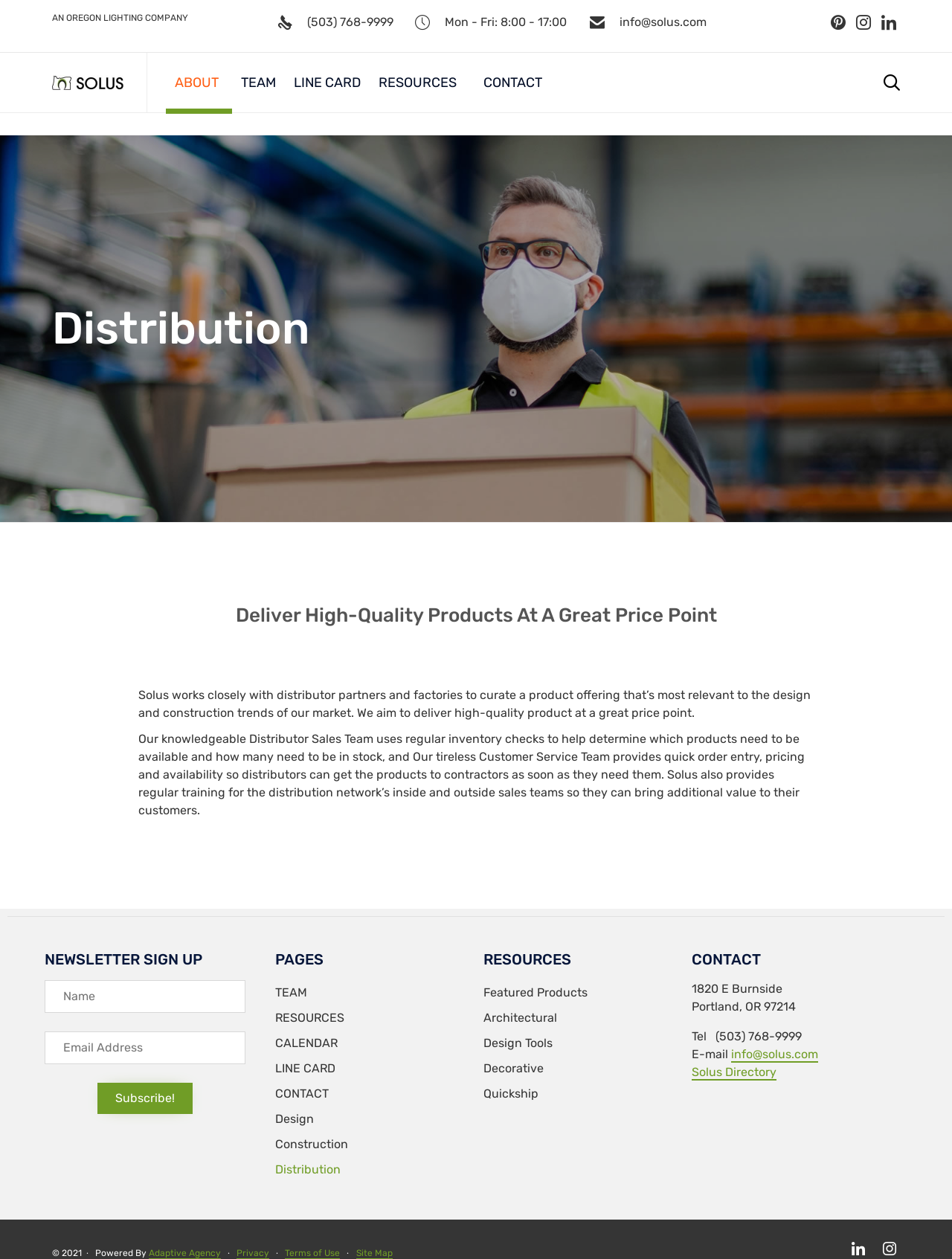Please specify the bounding box coordinates of the clickable region necessary for completing the following instruction: "Click the 'info@solus.com' email link". The coordinates must consist of four float numbers between 0 and 1, i.e., [left, top, right, bottom].

[0.651, 0.011, 0.742, 0.025]